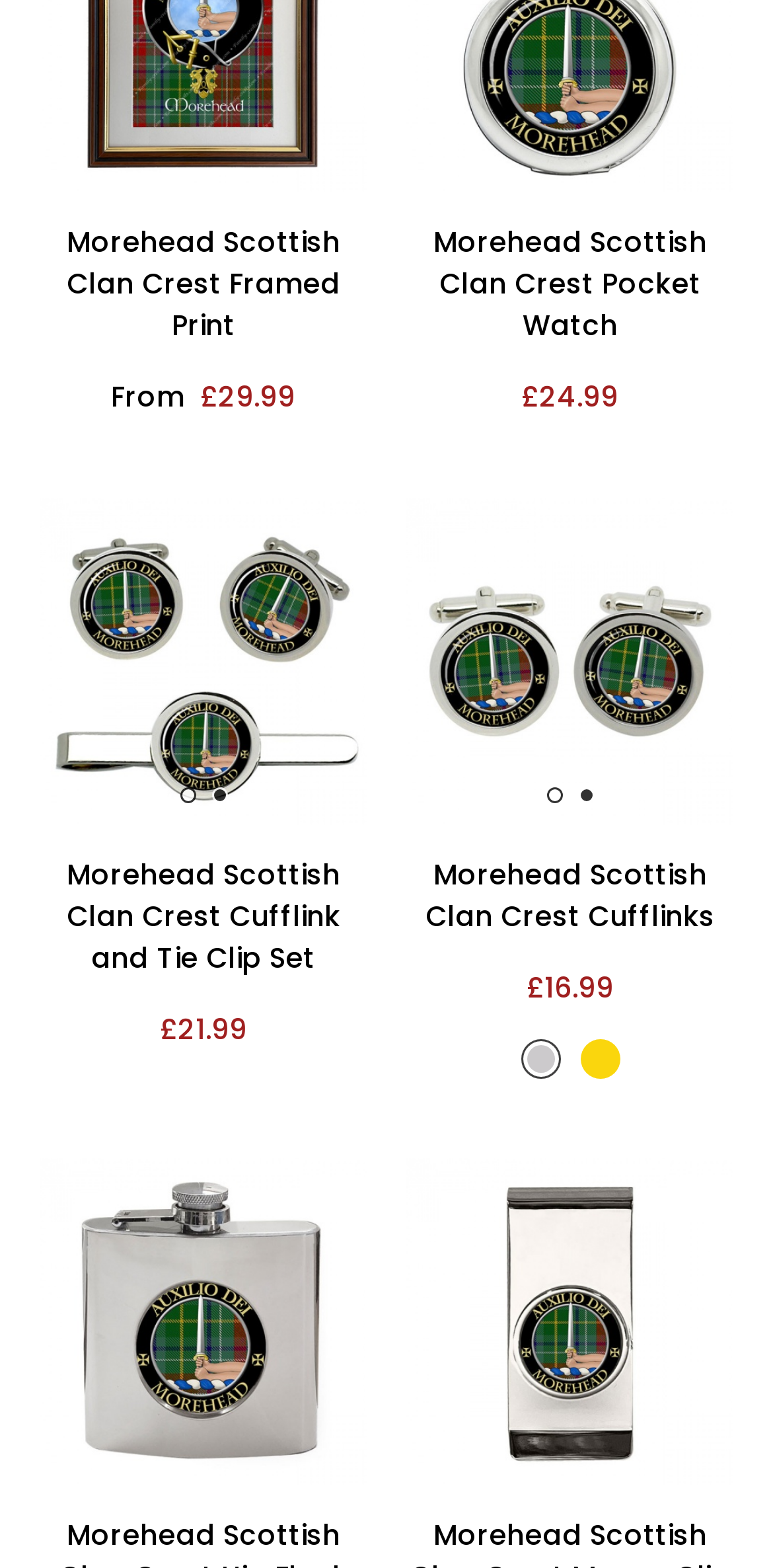What is the product with the largest image?
From the screenshot, provide a brief answer in one word or phrase.

Morehead Scottish Clan Crest Hip Flask